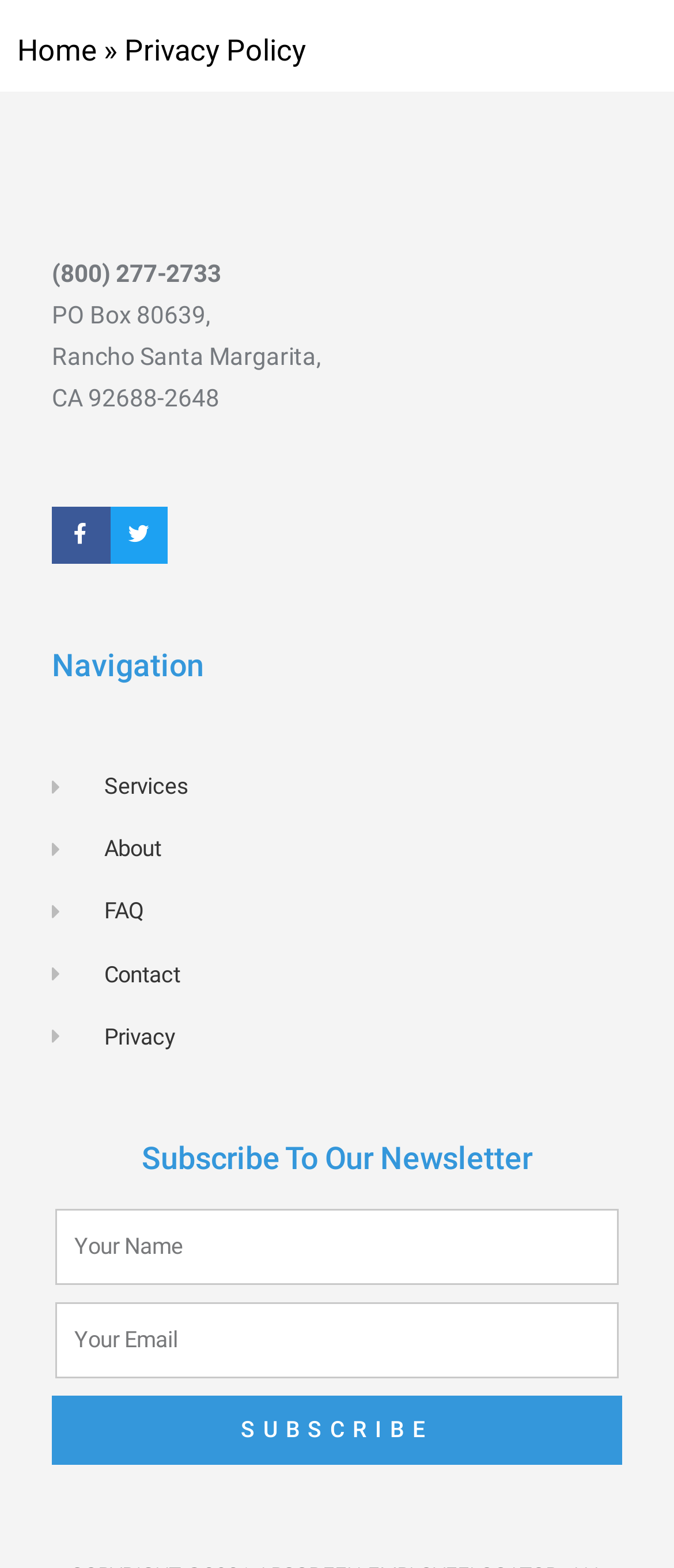Please find the bounding box coordinates of the element that you should click to achieve the following instruction: "Read about The Last Protector". The coordinates should be presented as four float numbers between 0 and 1: [left, top, right, bottom].

None